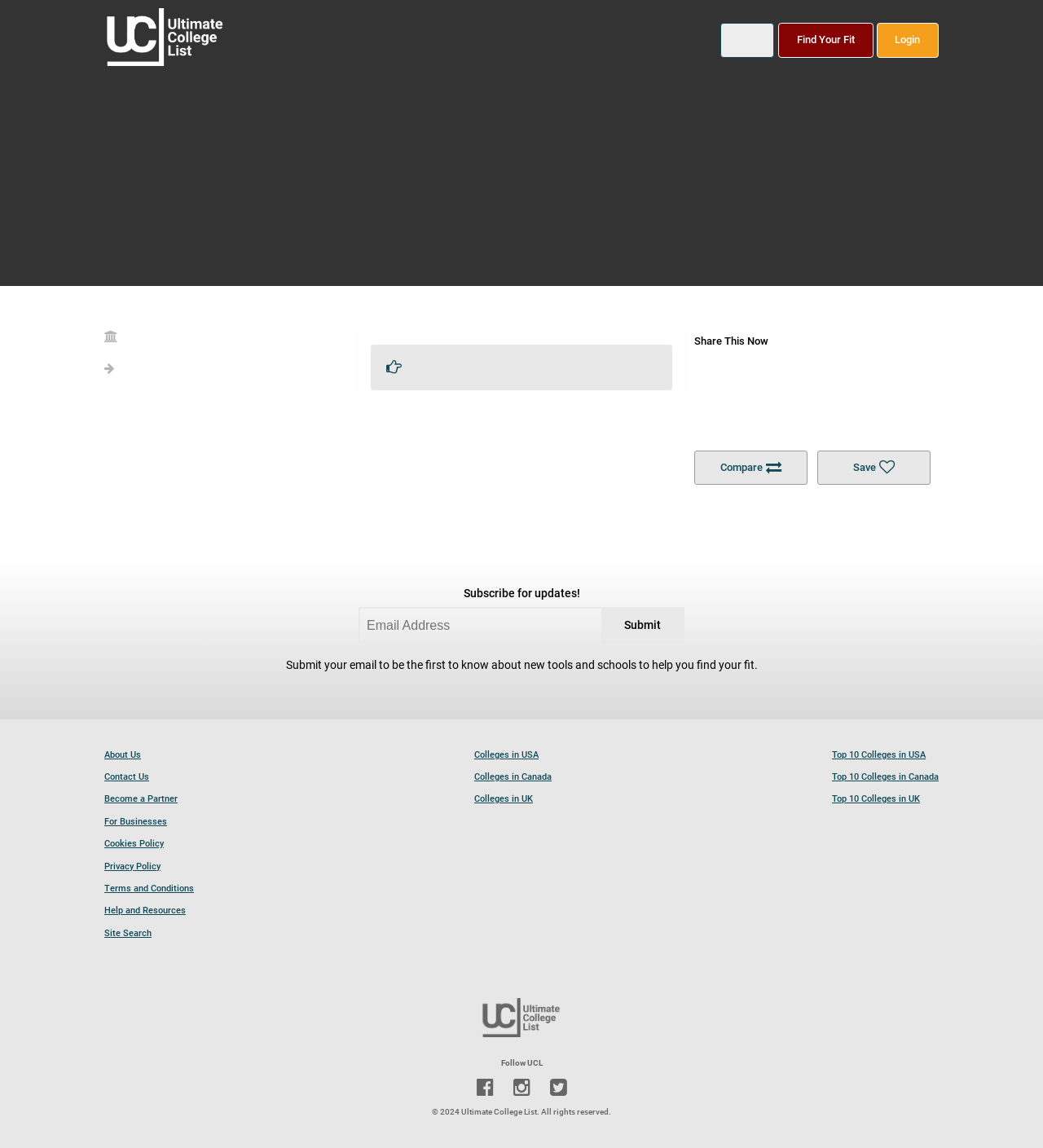What is the purpose of the 'Find Your Fit' button?
Analyze the image and provide a thorough answer to the question.

The question asks for the purpose of the 'Find Your Fit' button. By looking at the webpage, we can see that the button is located at the top of the page, and it is likely that it is related to the college search functionality. Therefore, the purpose of the button is to help users find a suitable college.